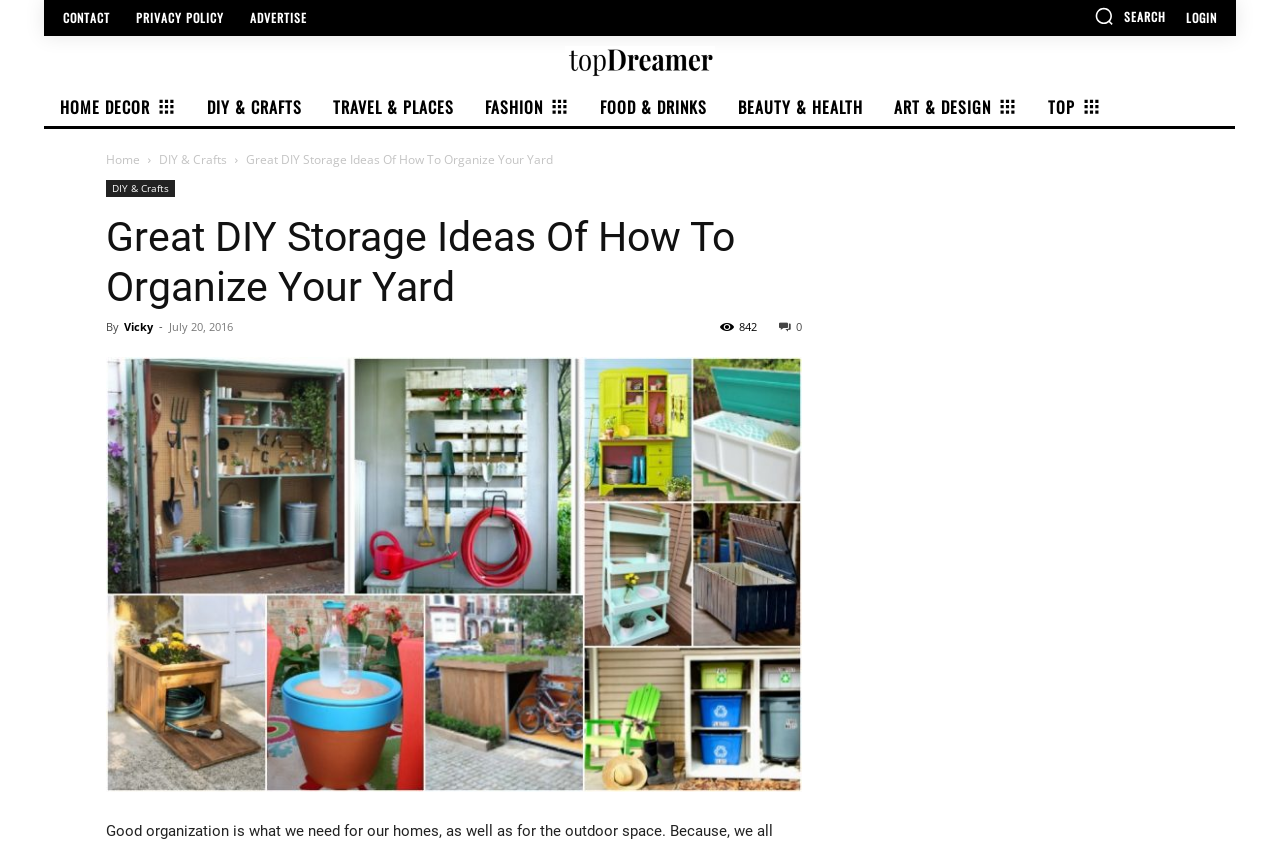Please determine the bounding box coordinates of the clickable area required to carry out the following instruction: "search for something". The coordinates must be four float numbers between 0 and 1, represented as [left, top, right, bottom].

[0.855, 0.007, 0.911, 0.031]